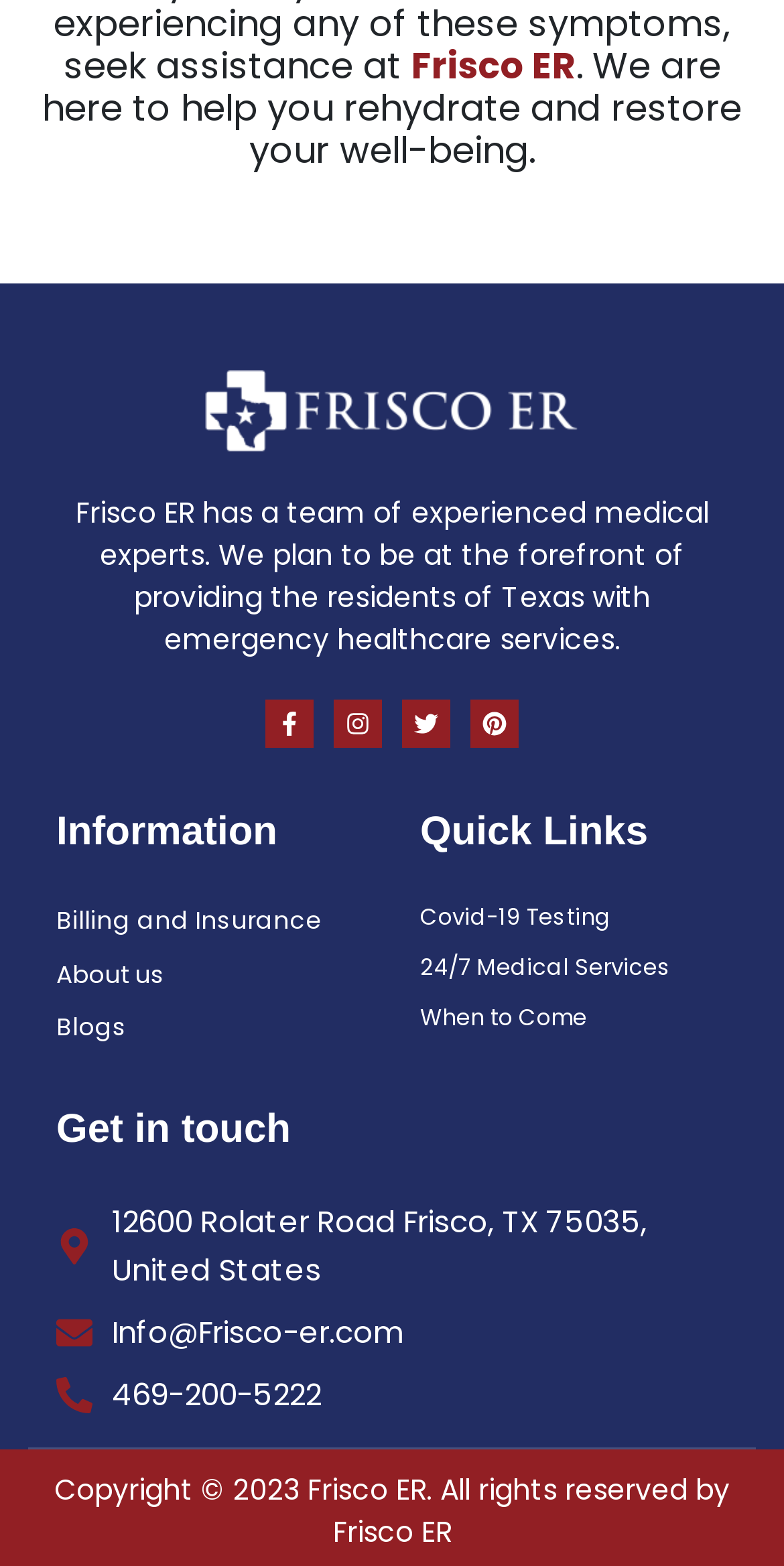Identify the bounding box of the HTML element described here: "Covid-19 Testing". Provide the coordinates as four float numbers between 0 and 1: [left, top, right, bottom].

[0.536, 0.576, 0.928, 0.598]